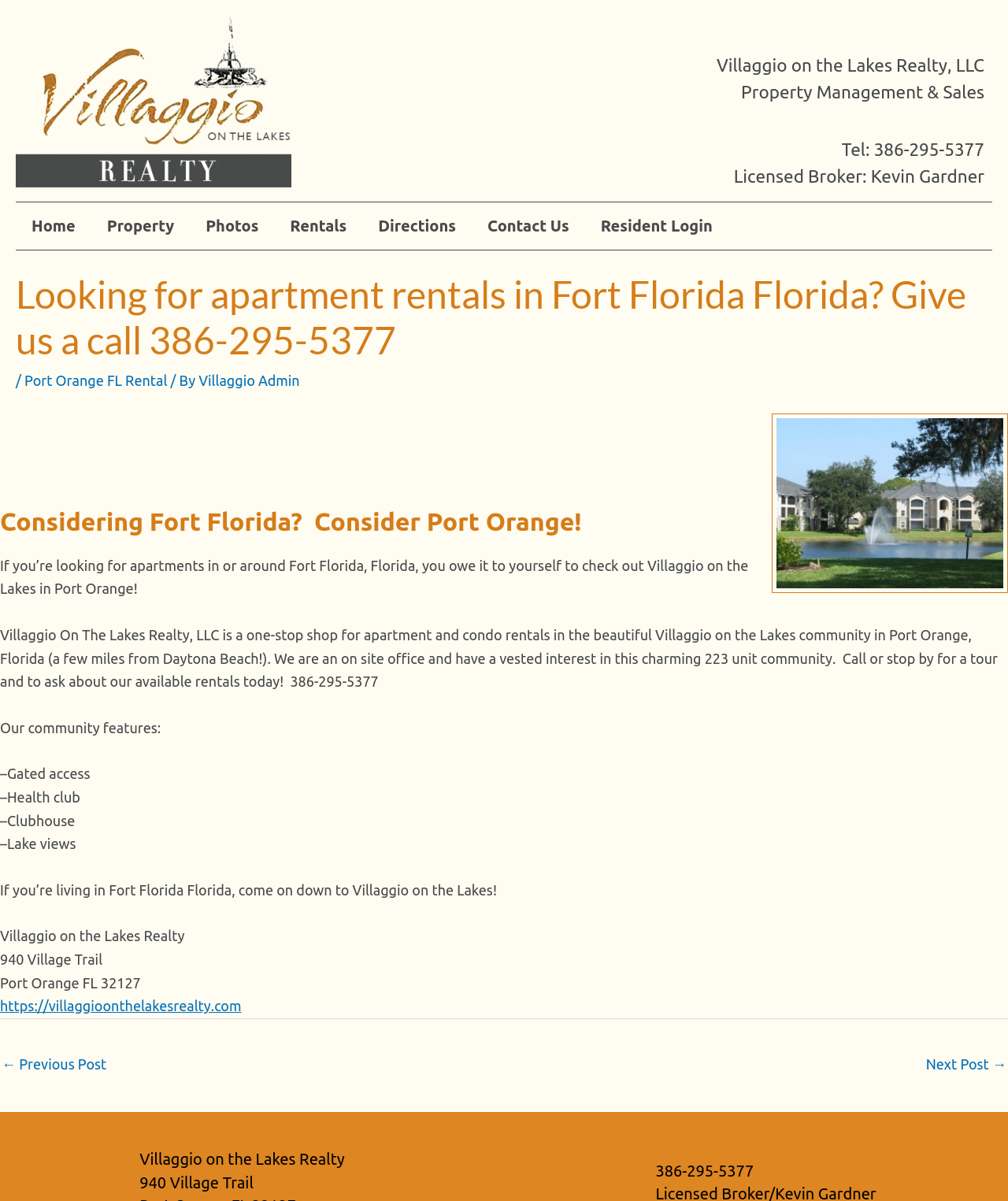Identify the bounding box coordinates of the area that should be clicked in order to complete the given instruction: "Visit the 'Property' page". The bounding box coordinates should be four float numbers between 0 and 1, i.e., [left, top, right, bottom].

[0.09, 0.169, 0.188, 0.208]